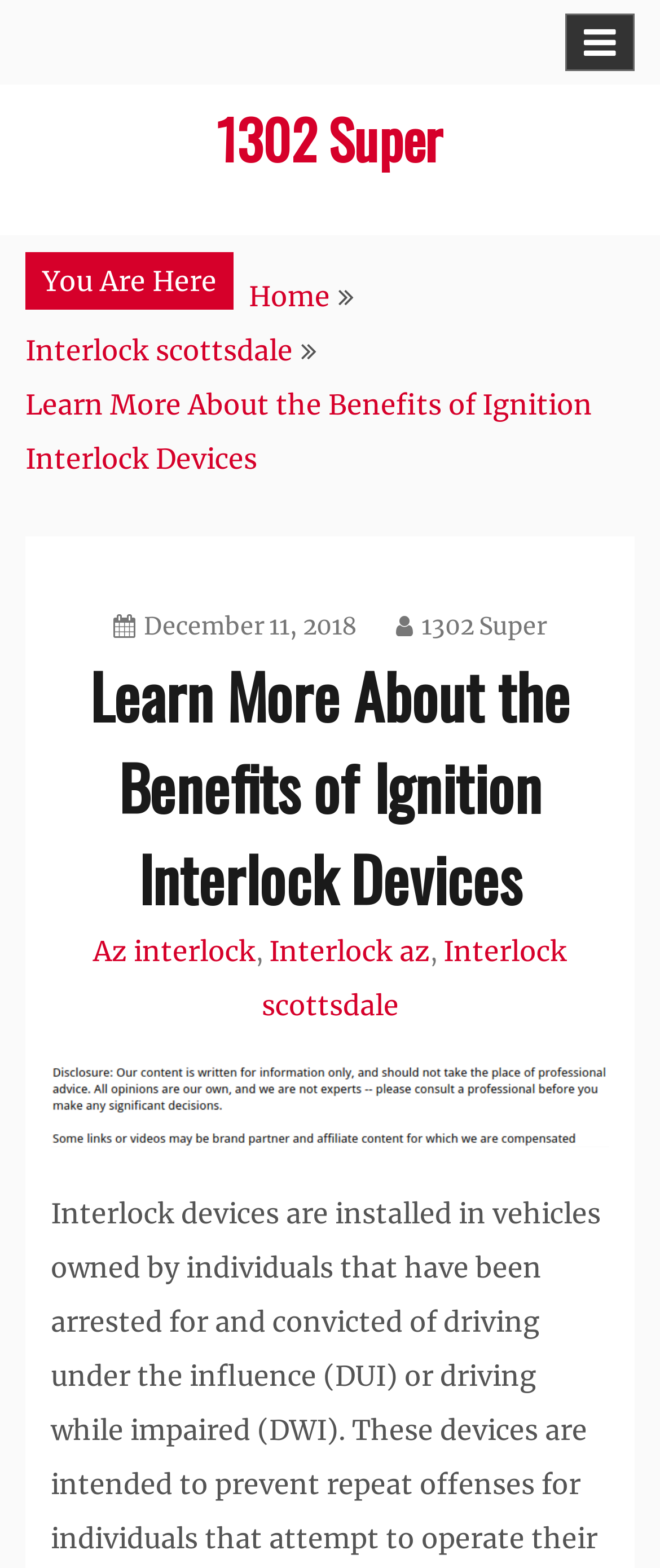Could you highlight the region that needs to be clicked to execute the instruction: "Go to the home page"?

[0.377, 0.178, 0.5, 0.2]